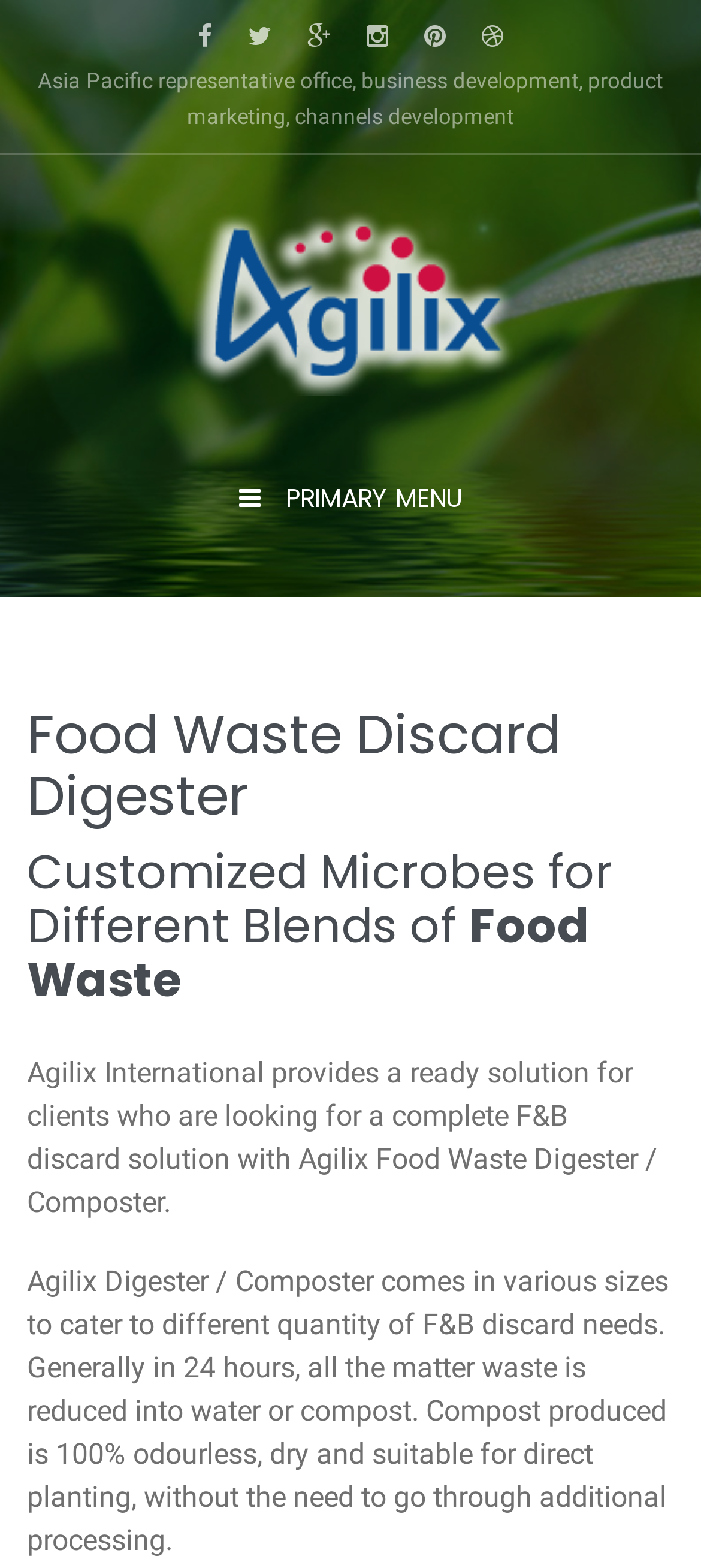What is the region mentioned for Agilix International's office?
Analyze the image and deliver a detailed answer to the question.

The webpage mentions that Agilix International has a representative office in the Asia Pacific region, which is responsible for business development, product marketing, and channels development. This information is obtained from the static text on the webpage.